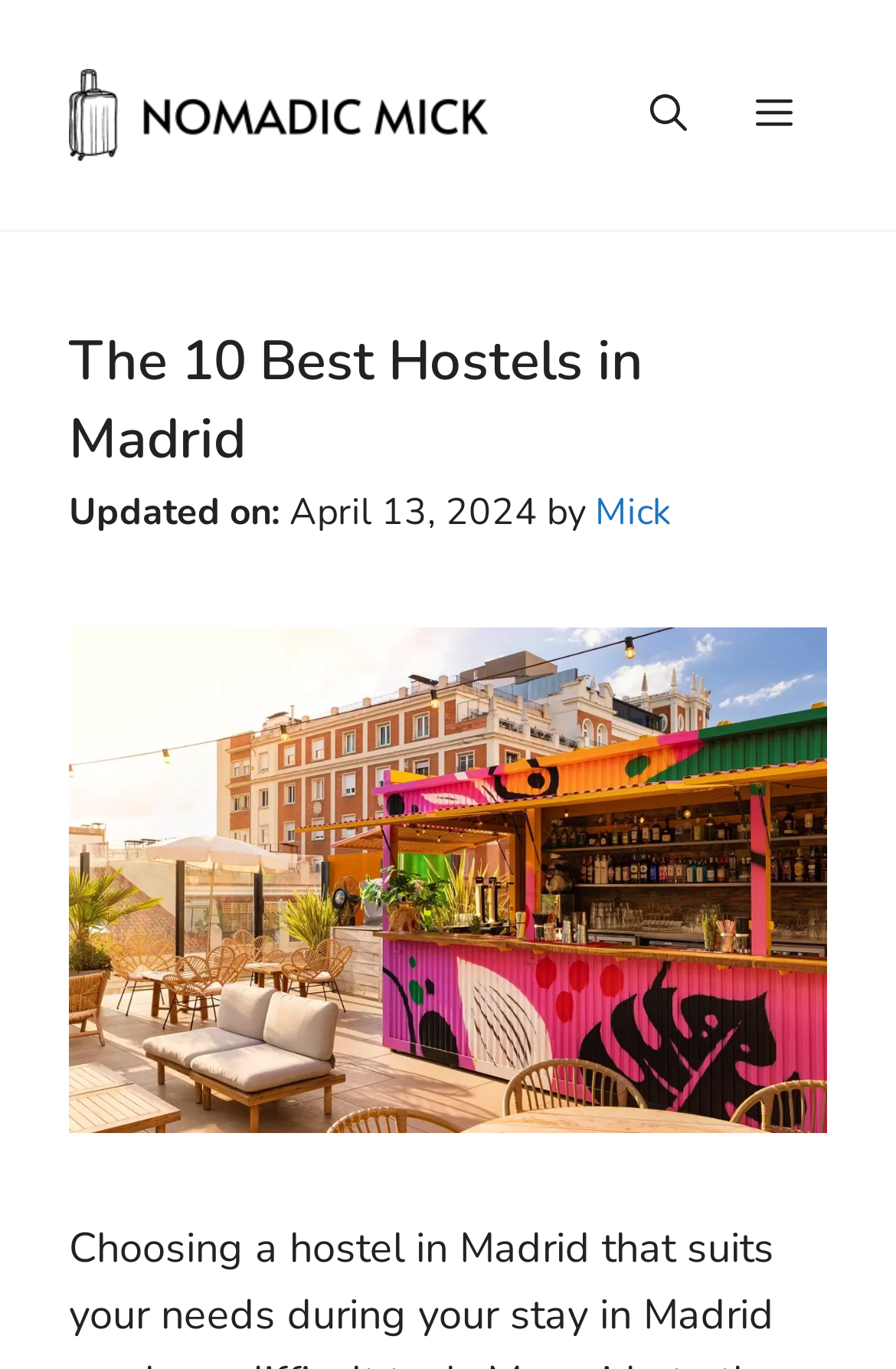What is the name of the website?
Look at the image and respond to the question as thoroughly as possible.

I determined the answer by looking at the banner element at the top of the webpage, which contains a link with the text 'Nomadic Mick'.